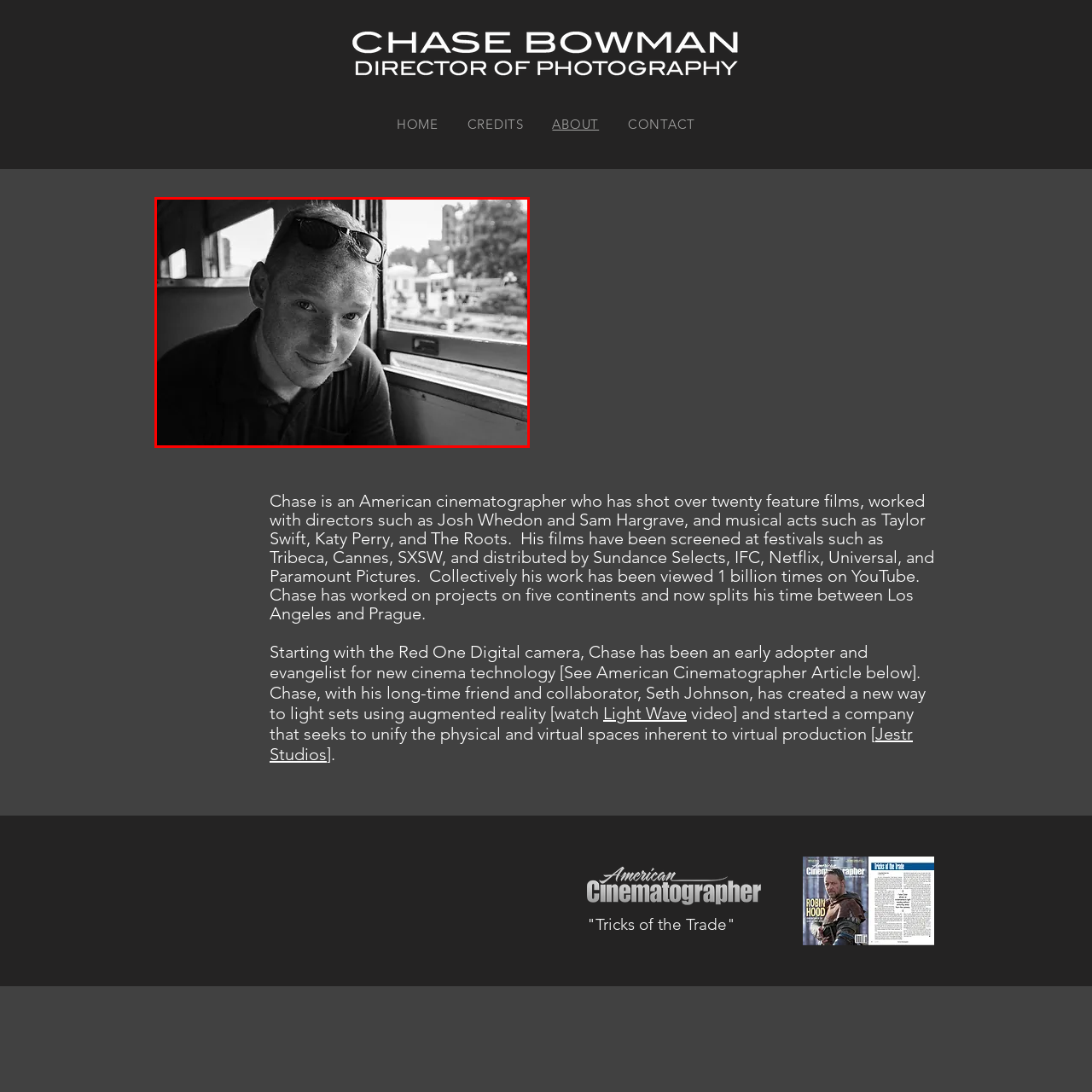Inspect the image outlined by the red box and answer the question using a single word or phrase:
What is visible behind the young man?

scenic view